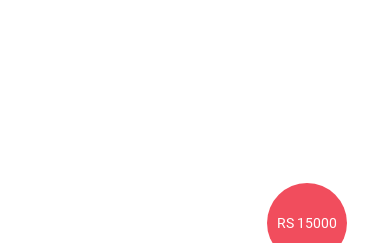Give a detailed account of the visual elements in the image.

The image features a promotional graphic for a course titled "CSS English Essay and Precis Crash Course for 2023." It includes a circular badge in the bottom right corner that prominently displays the price of the course: RS 15000. The background appears to be minimalistic and uncluttered, focusing the viewer's attention on the course details. This visual element is likely designed to attract potential students by highlighting key information in a visually appealing manner. The course aims to prepare participants for competitive examinations, with a specific emphasis on enhancing English essay and precise writing skills.